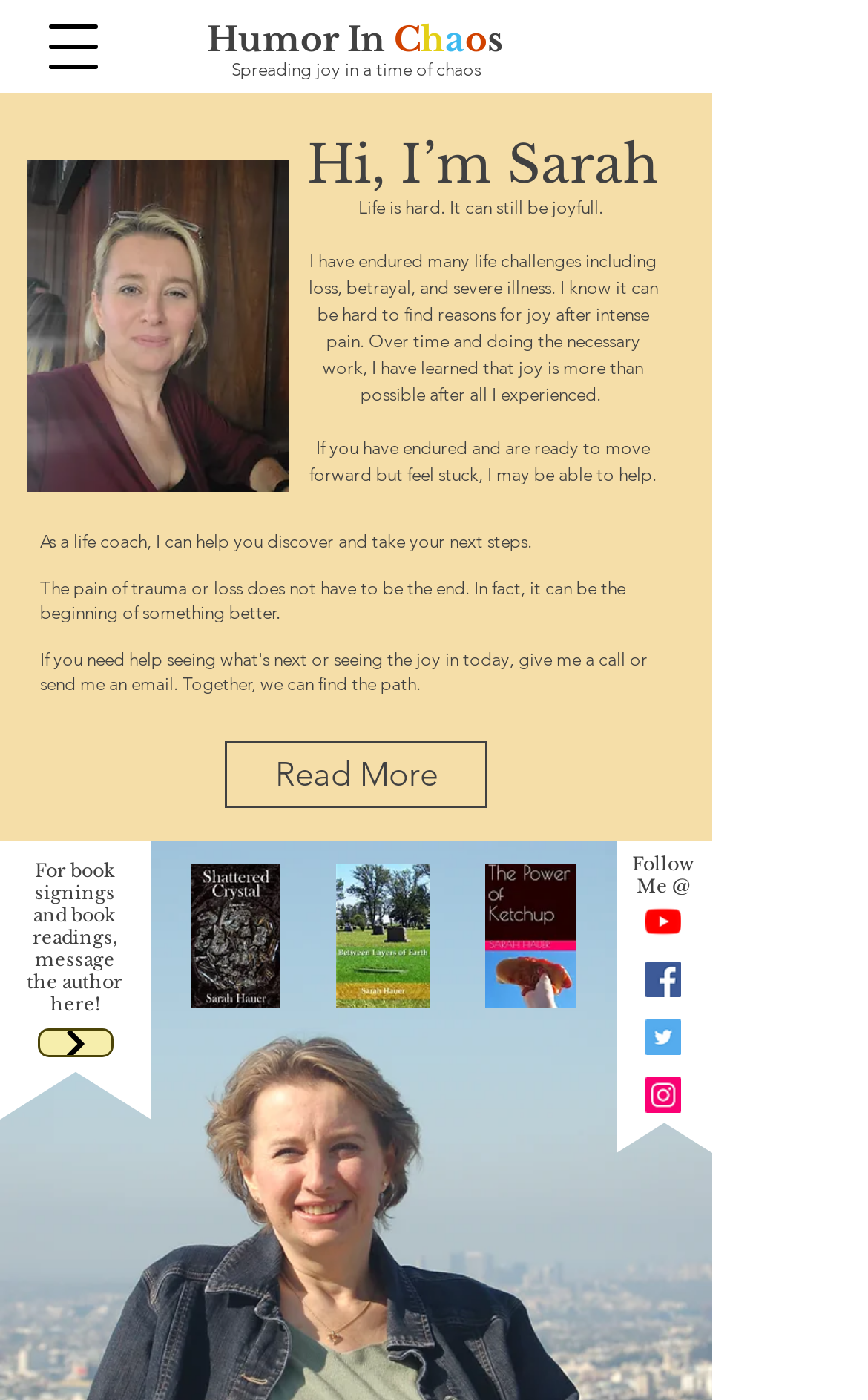Generate a comprehensive description of the webpage.

This webpage is about Sarah Hauer, an author, novelist, lupus warrior, and blogger, who is on a mission to find humor in chaos. At the top left corner, there is a button to open the navigation menu. Next to it, there are two links: "Humor In Chaos" and "Spreading joy in a time of chaos". 

Below these links, there is an image of a young woman sitting on stairs, which is likely a photo of Sarah Hauer. To the right of the image, there is a heading "Hi, I’m Sarah" followed by a few paragraphs of text. The text describes Sarah's life challenges, including loss, betrayal, and severe illness, and how she has learned to find joy despite these experiences. The text also mentions that Sarah is a life coach who can help others discover and take their next steps.

Below the text, there is a "Read More" link. Further down, there is a section dedicated to book signings and readings, with a heading and a link to message the author. There are also three links to book covers: "Shattered Crystal.jpg", "Between Layers of Earth.jpg", and "Power of Ketchup screen.jpg", each with an accompanying image.

At the bottom of the page, there is a section for social media links, with a heading "Follow Me @" and a list of links to YouTube, Facebook, Twitter, and Instagram, each with an accompanying image.